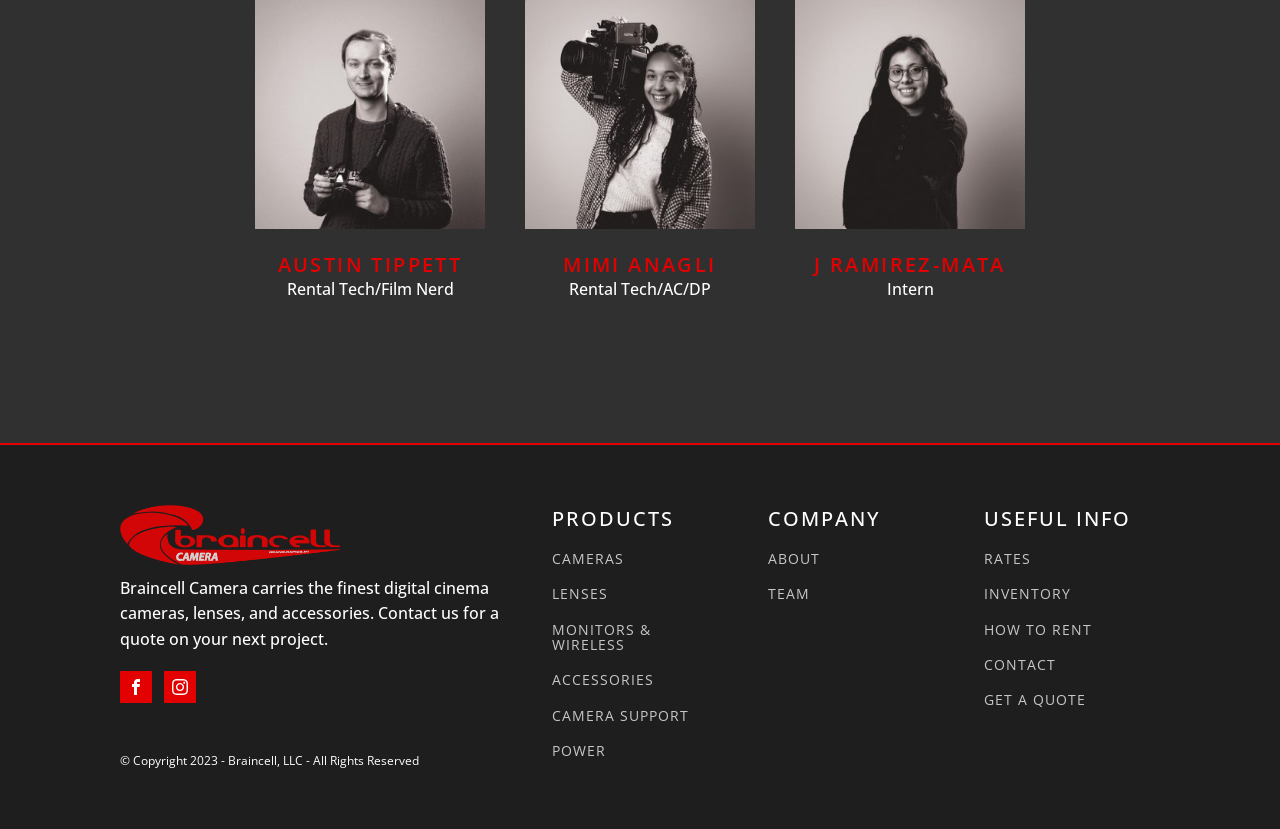For the given element description CAMERAS, determine the bounding box coordinates of the UI element. The coordinates should follow the format (top-left x, top-left y, bottom-right x, bottom-right y) and be within the range of 0 to 1.

[0.431, 0.665, 0.488, 0.683]